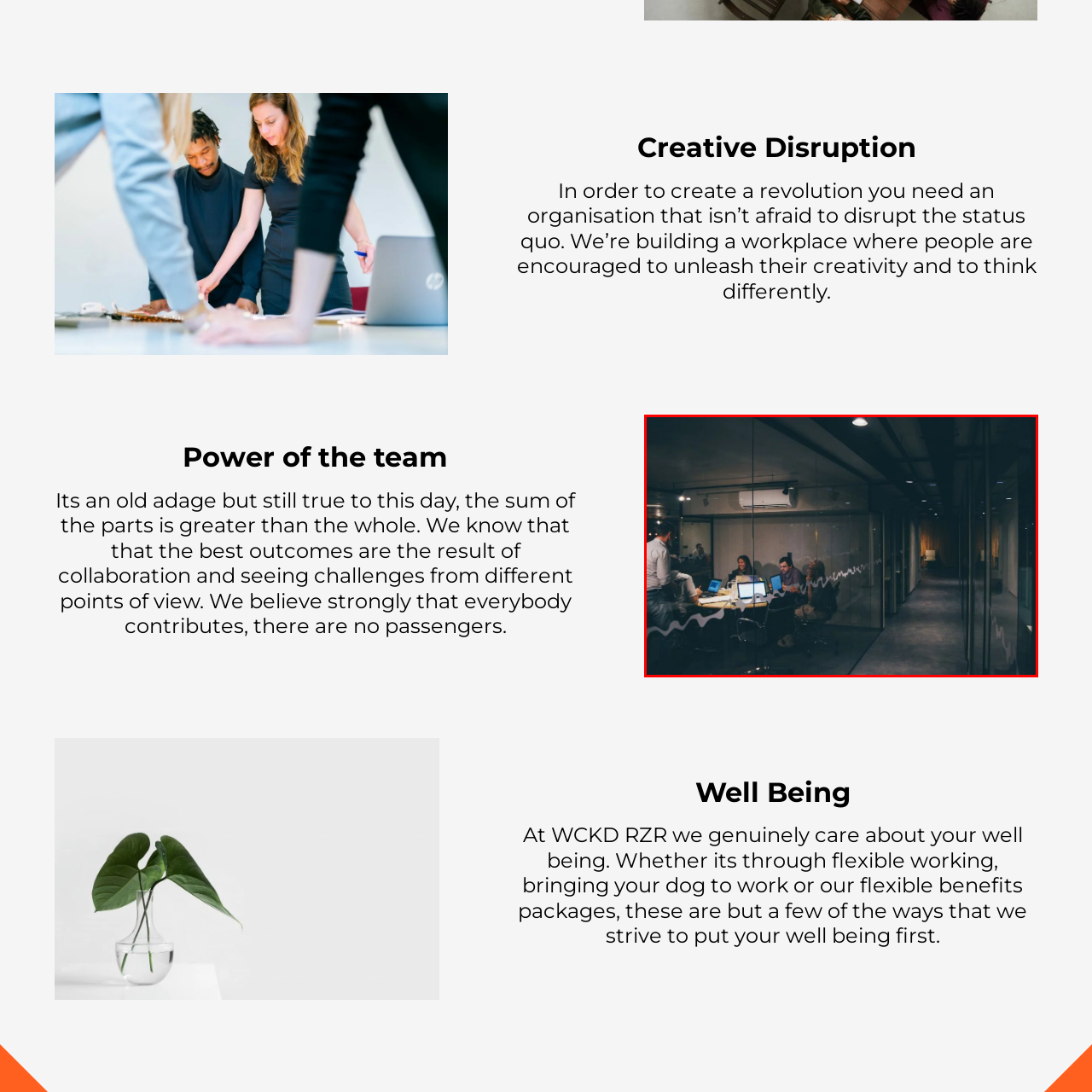What is the theme of the meeting?
Look closely at the image highlighted by the red bounding box and give a comprehensive answer to the question.

The caption explicitly states that the atmosphere of the meeting aligns with the theme of 'Creative Disruption', which is highlighted earlier.